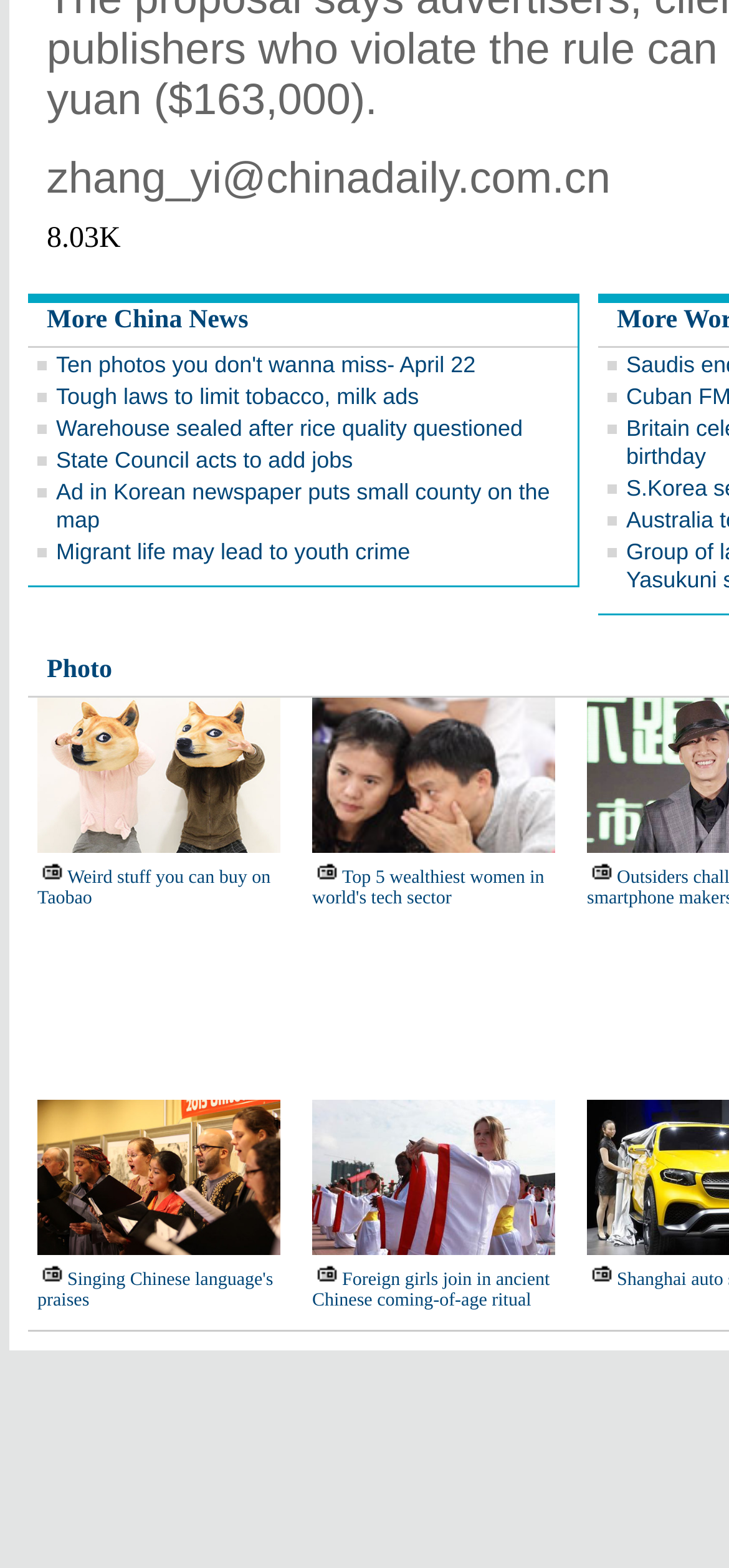Can you find the bounding box coordinates for the element to click on to achieve the instruction: "Read 'Tough laws to limit tobacco, milk ads'"?

[0.077, 0.245, 0.575, 0.261]